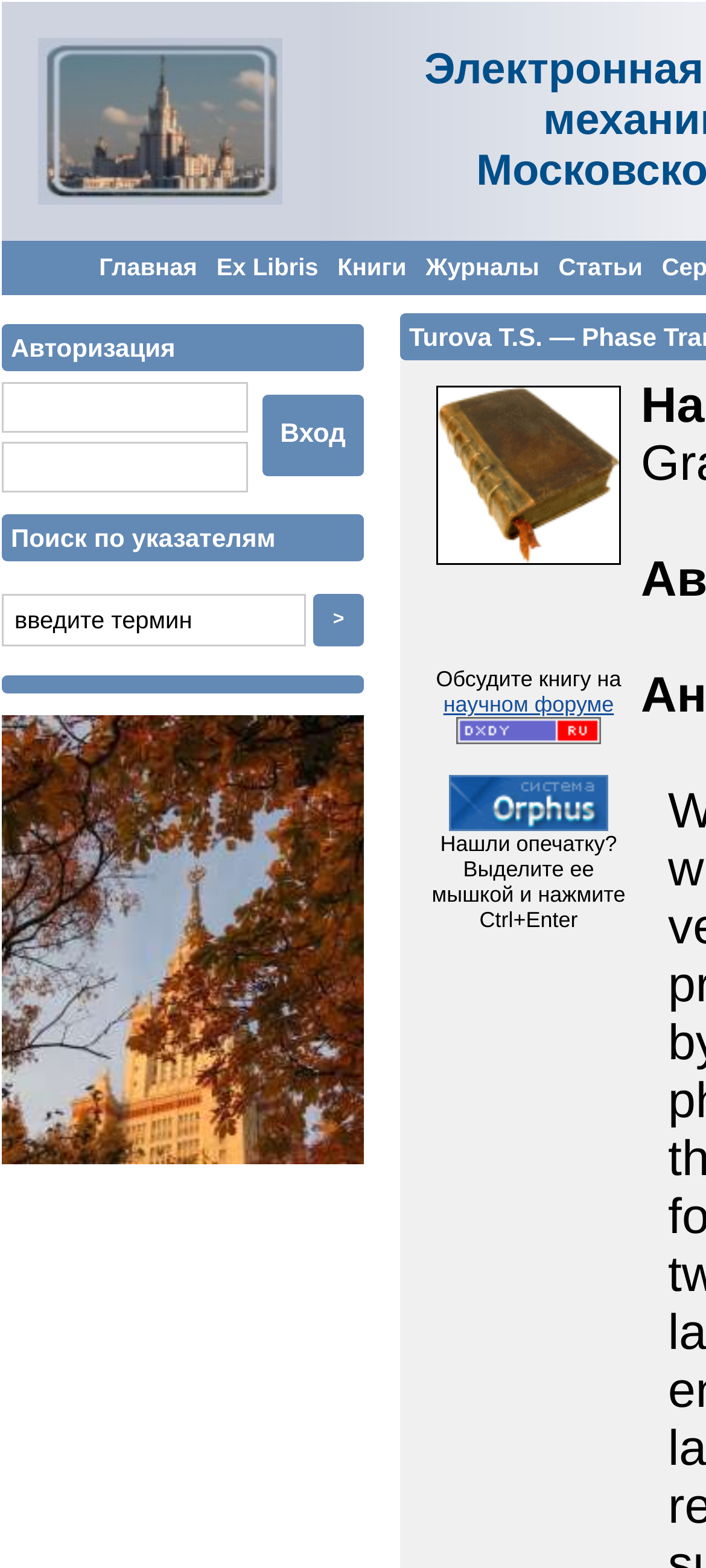Give an extensive and precise description of the webpage.

This webpage appears to be a digital library or repository, specifically showcasing a book titled "Turova T.S. — Phase Transitions in Dynamical Random Graphs". 

At the top, there are five navigation links: "Главная" (Main), "Ex Libris", "Книги" (Books), "Журналы" (Journals), and "Статьи" (Articles). 

Below these links, there is a table with multiple rows. The first row contains an empty cell with a small blank image. The second row has a cell with the text "Авторизация" (Authorization) and a login form with two text boxes and a "Вход" (Enter) button. 

The third row has another empty cell with a small blank image. The fourth row contains a cell with the text "Поиск по указателям" (Search by Index) and a search form with a text box and a ">" button. 

The fifth row has an empty cell with a small blank image, and the sixth row has a cell with a blank image. The seventh row contains a cell with the text "Красота" (Beauty) and a large image that takes up the rest of the table. 

On the right side of the large image, there is a smaller image of the book cover, along with some text and links. The text "Обсудите книгу на" (Discuss the book on) is followed by a link to a scientific forum. There is also a link with an image, an iframe, and some text about reporting errors in the book.